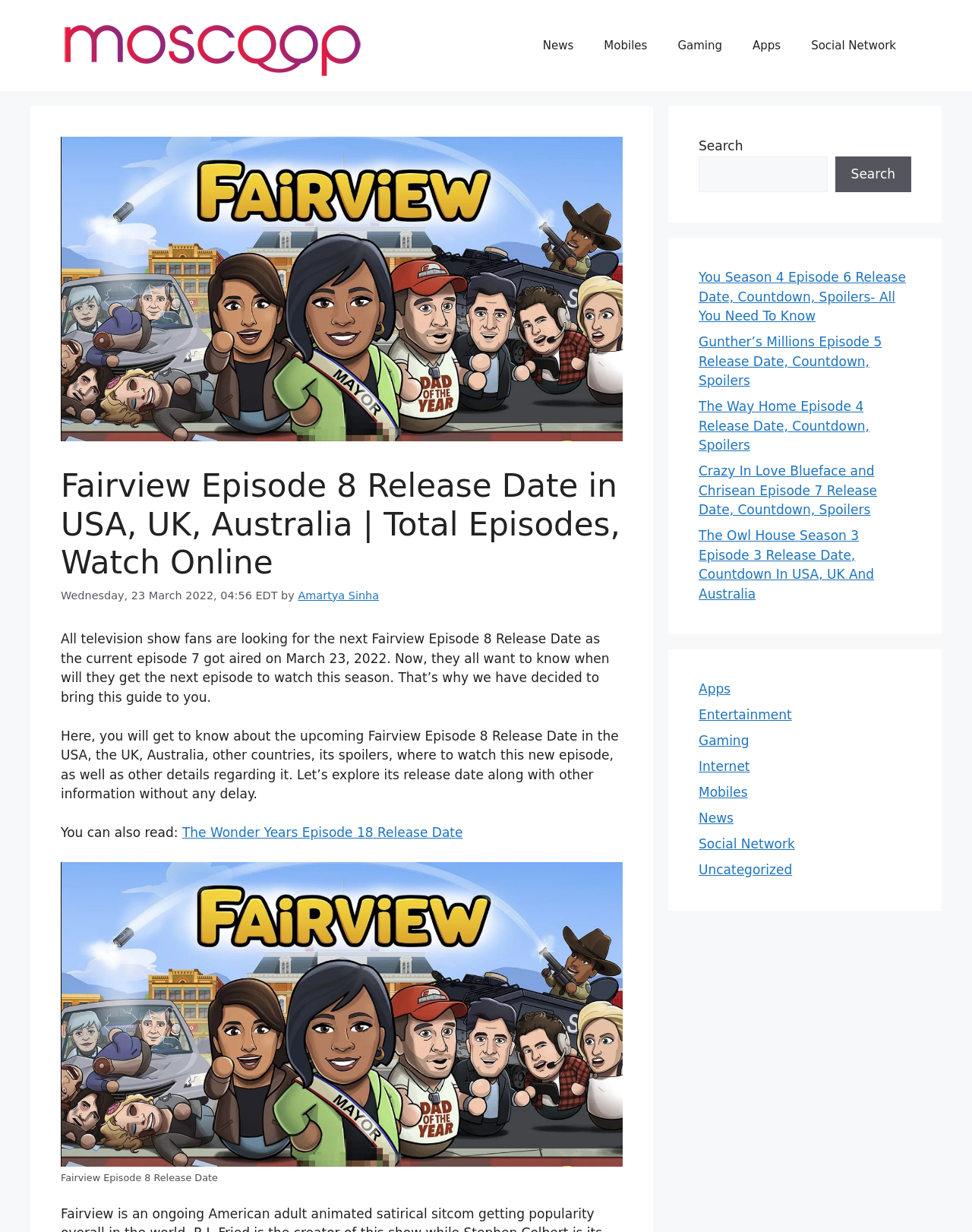Please identify the bounding box coordinates of the element's region that needs to be clicked to fulfill the following instruction: "Read about You Season 4 Episode 6 Release Date". The bounding box coordinates should consist of four float numbers between 0 and 1, i.e., [left, top, right, bottom].

[0.719, 0.219, 0.932, 0.263]